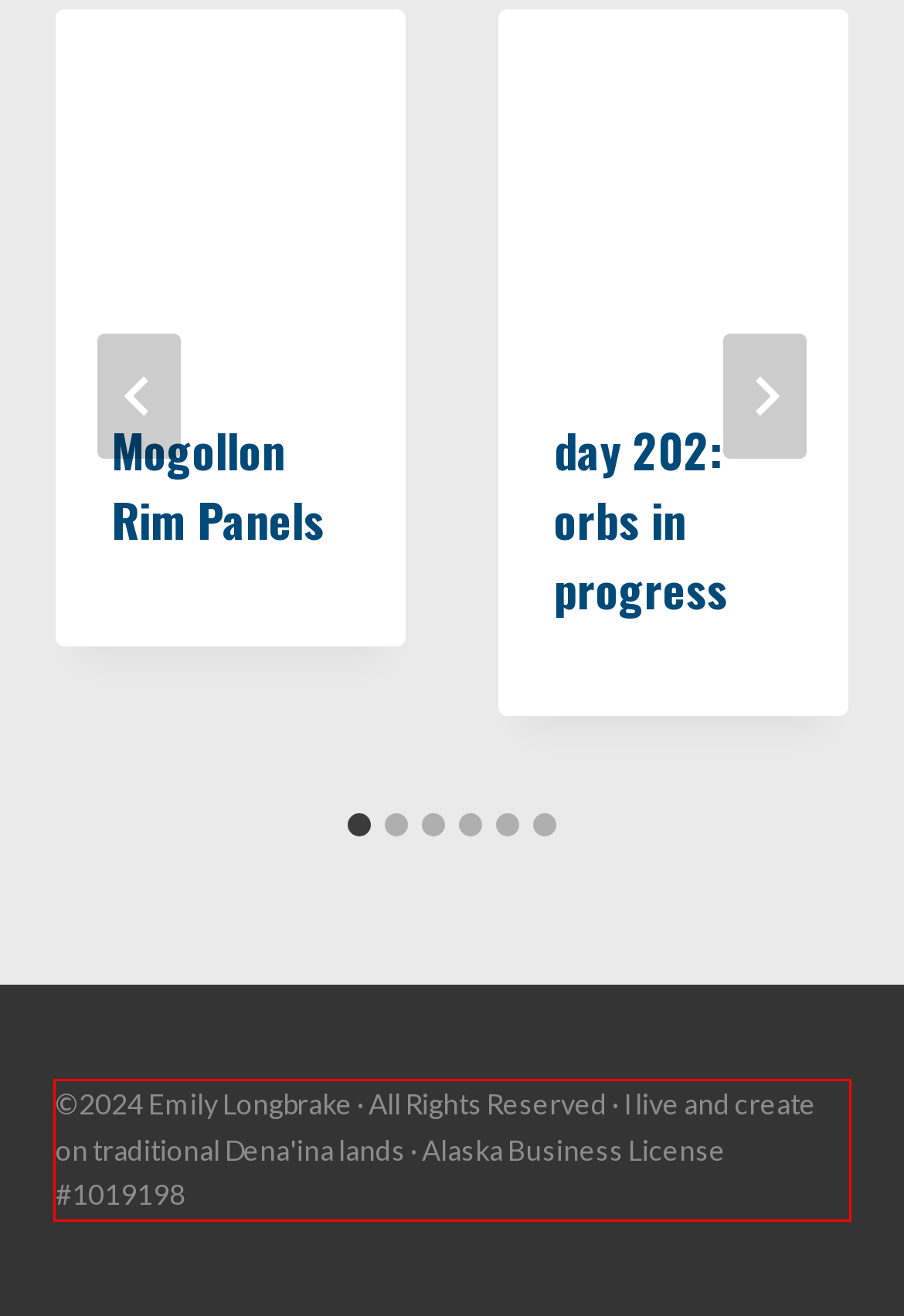Your task is to recognize and extract the text content from the UI element enclosed in the red bounding box on the webpage screenshot.

©2024 Emily Longbrake · All Rights Reserved · I live and create on traditional Dena'ina lands · Alaska Business License #1019198